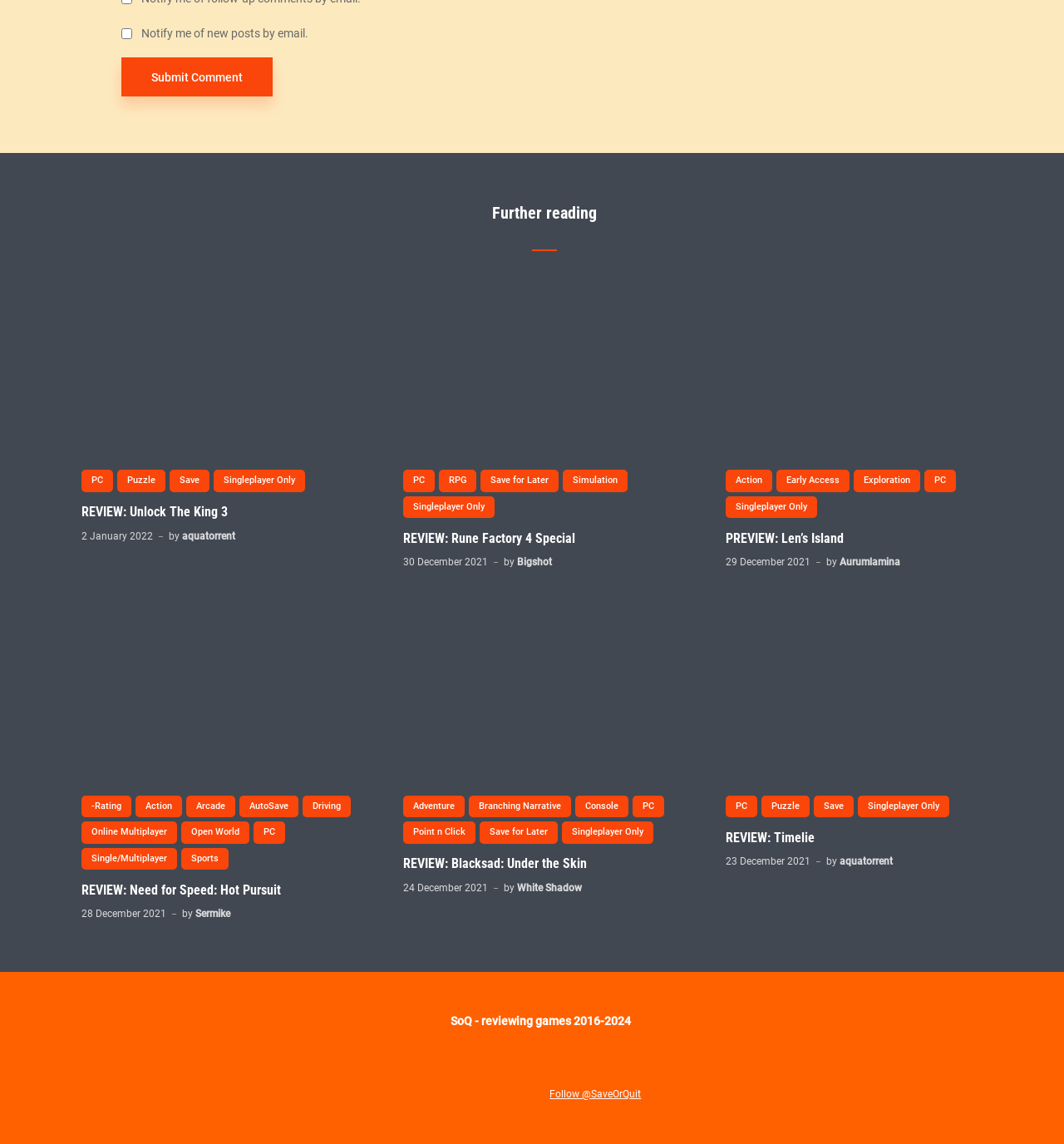Identify the bounding box coordinates of the clickable region required to complete the instruction: "Explore PREVIEW: Len’s Island". The coordinates should be given as four float numbers within the range of 0 and 1, i.e., [left, top, right, bottom].

[0.682, 0.463, 0.947, 0.477]